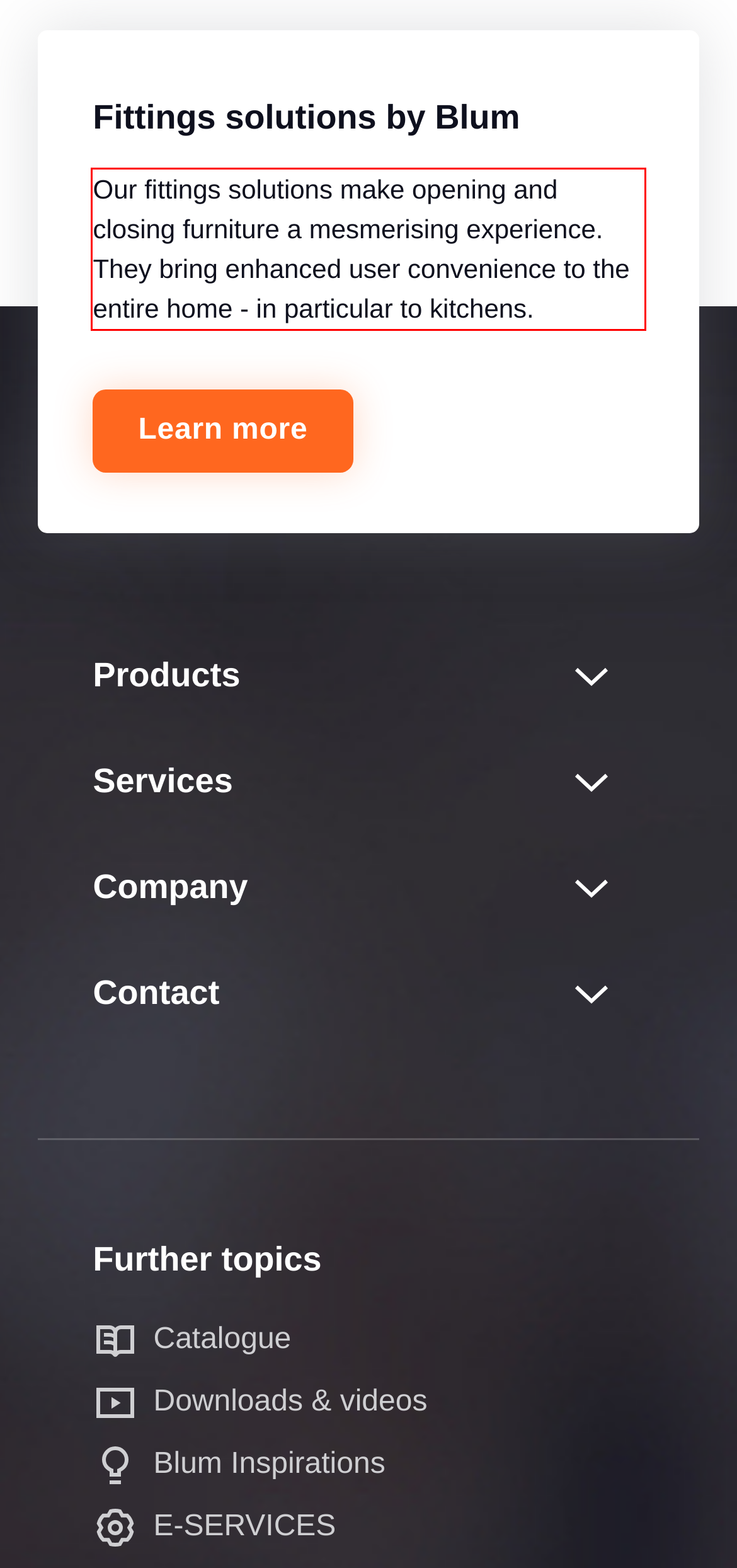Given a screenshot of a webpage containing a red rectangle bounding box, extract and provide the text content found within the red bounding box.

Our fittings solutions make opening and closing furniture a mesmerising experience. They bring enhanced user convenience to the entire home - in particular to kitchens.